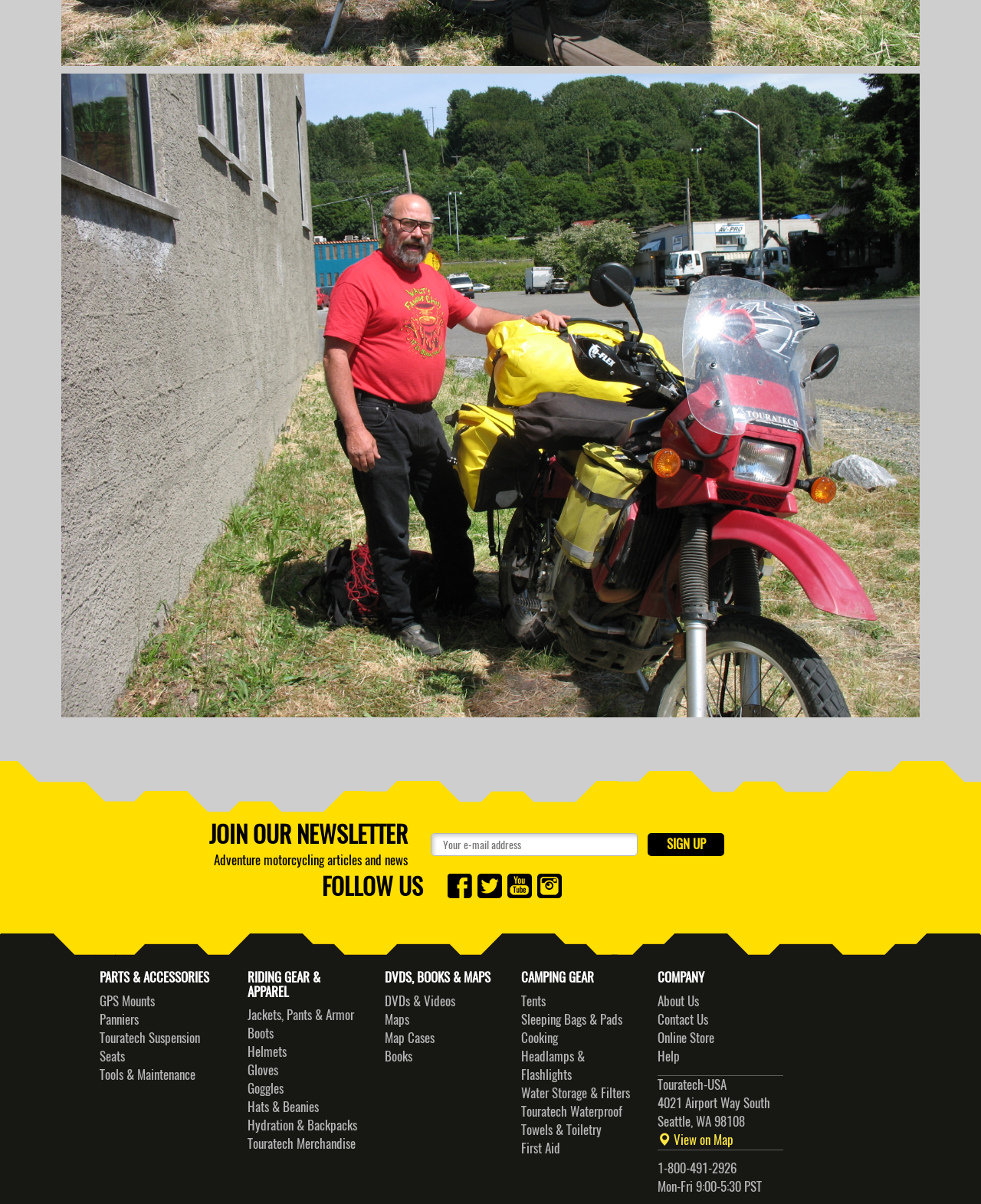Please indicate the bounding box coordinates for the clickable area to complete the following task: "View Touratech-USA on map". The coordinates should be specified as four float numbers between 0 and 1, i.e., [left, top, right, bottom].

[0.684, 0.939, 0.748, 0.953]